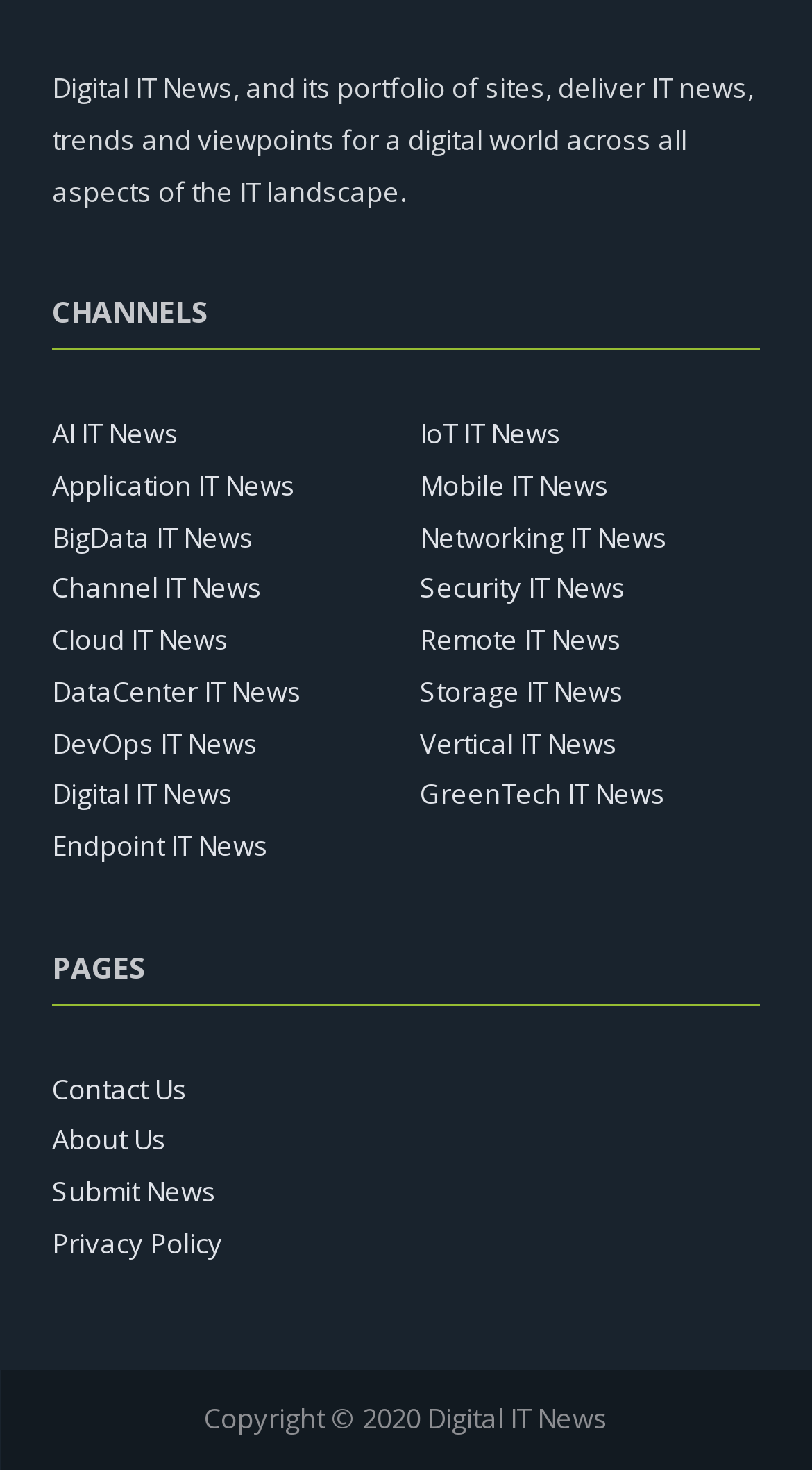Pinpoint the bounding box coordinates for the area that should be clicked to perform the following instruction: "Check Copyright information".

[0.251, 0.952, 0.749, 0.978]